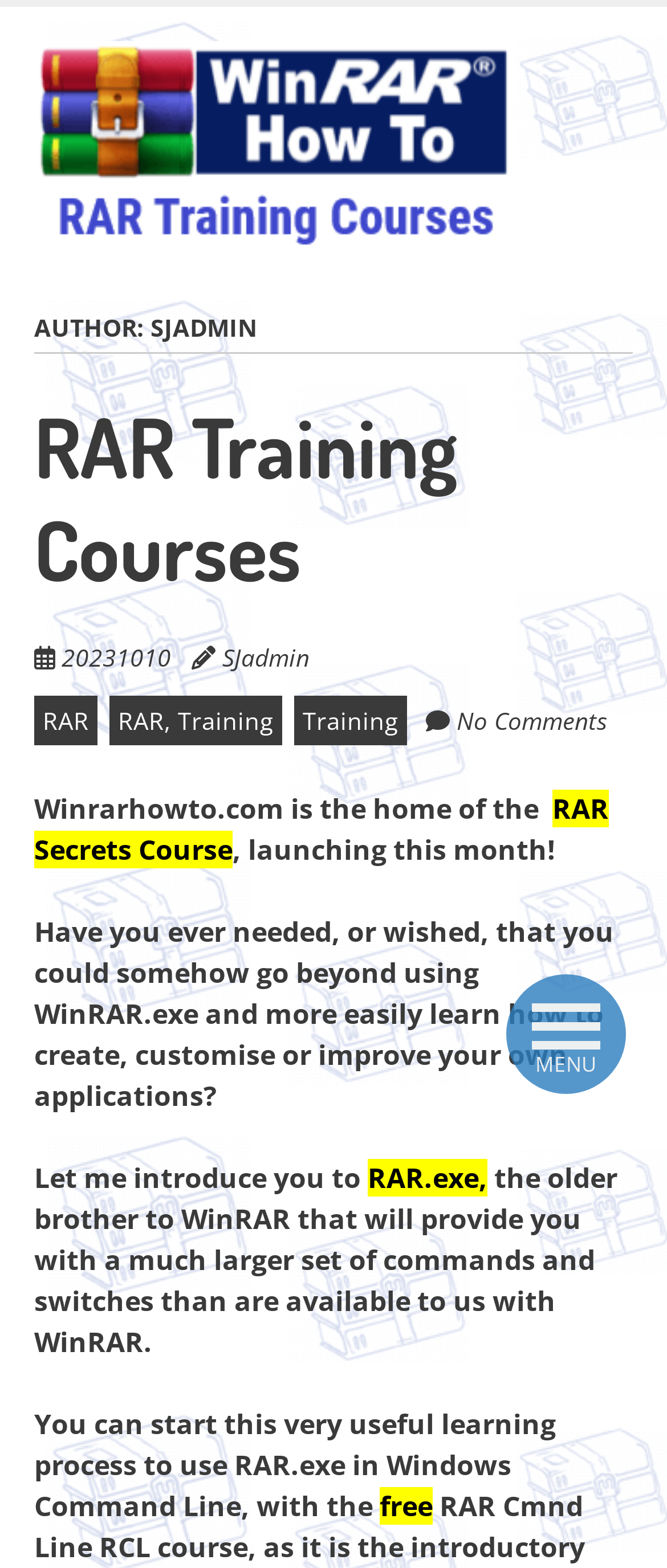Identify the bounding box coordinates necessary to click and complete the given instruction: "Click on Obesity".

None